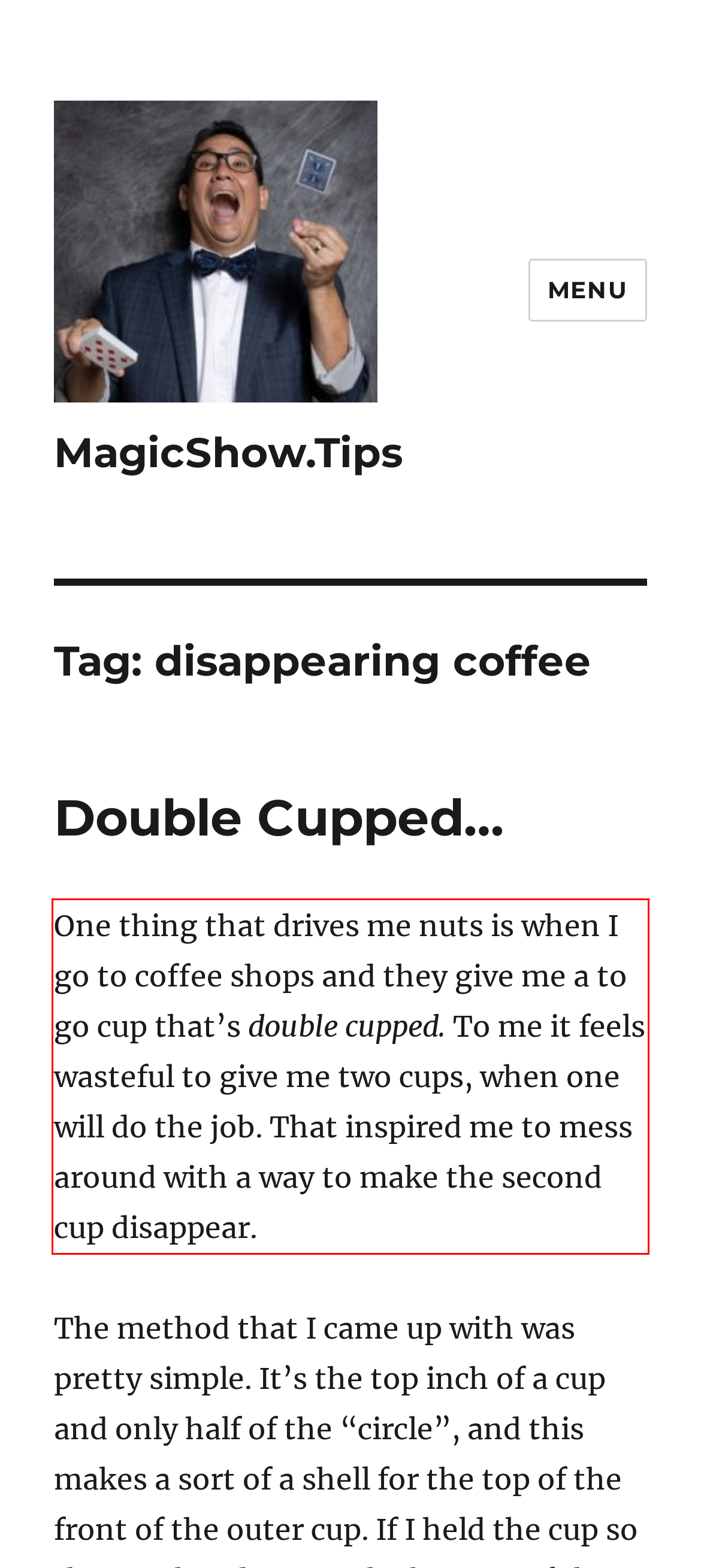Inspect the webpage screenshot that has a red bounding box and use OCR technology to read and display the text inside the red bounding box.

One thing that drives me nuts is when I go to coffee shops and they give me a to go cup that’s double cupped. To me it feels wasteful to give me two cups, when one will do the job. That inspired me to mess around with a way to make the second cup disappear.